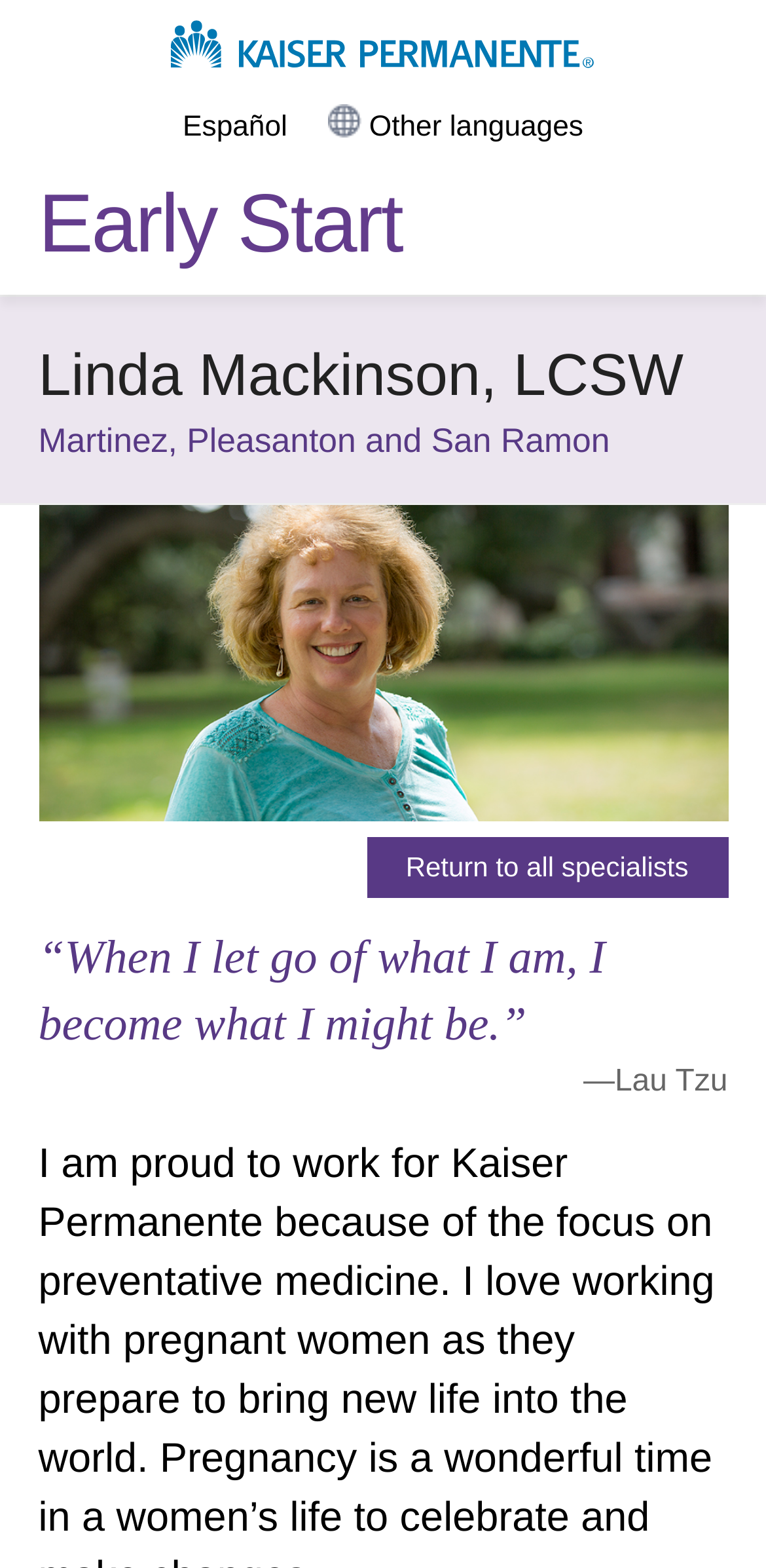Can you give a comprehensive explanation to the question given the content of the image?
What is the name of the specialist?

The name of the specialist can be found in the heading element, which is 'Linda Mackinson, LCSW'. The 'LCSW' part is likely an abbreviation for a professional title, so the name itself is 'Linda Mackinson'.